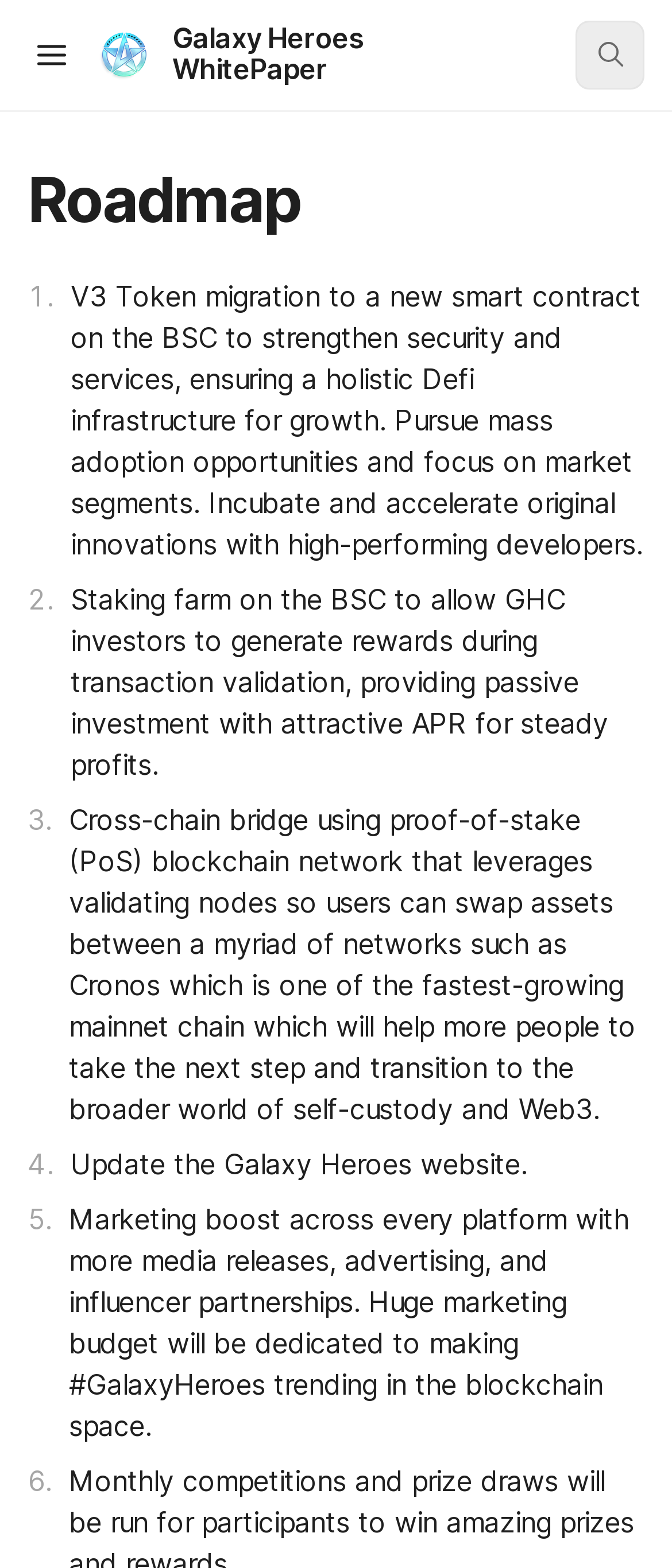Please study the image and answer the question comprehensively:
What is the focus of the roadmap?

The roadmap focuses on pursuing mass adoption opportunities and incubating and accelerating original innovations with high-performing developers, in addition to strengthening security and services through the V3 Token migration to a new smart contract on the BSC.